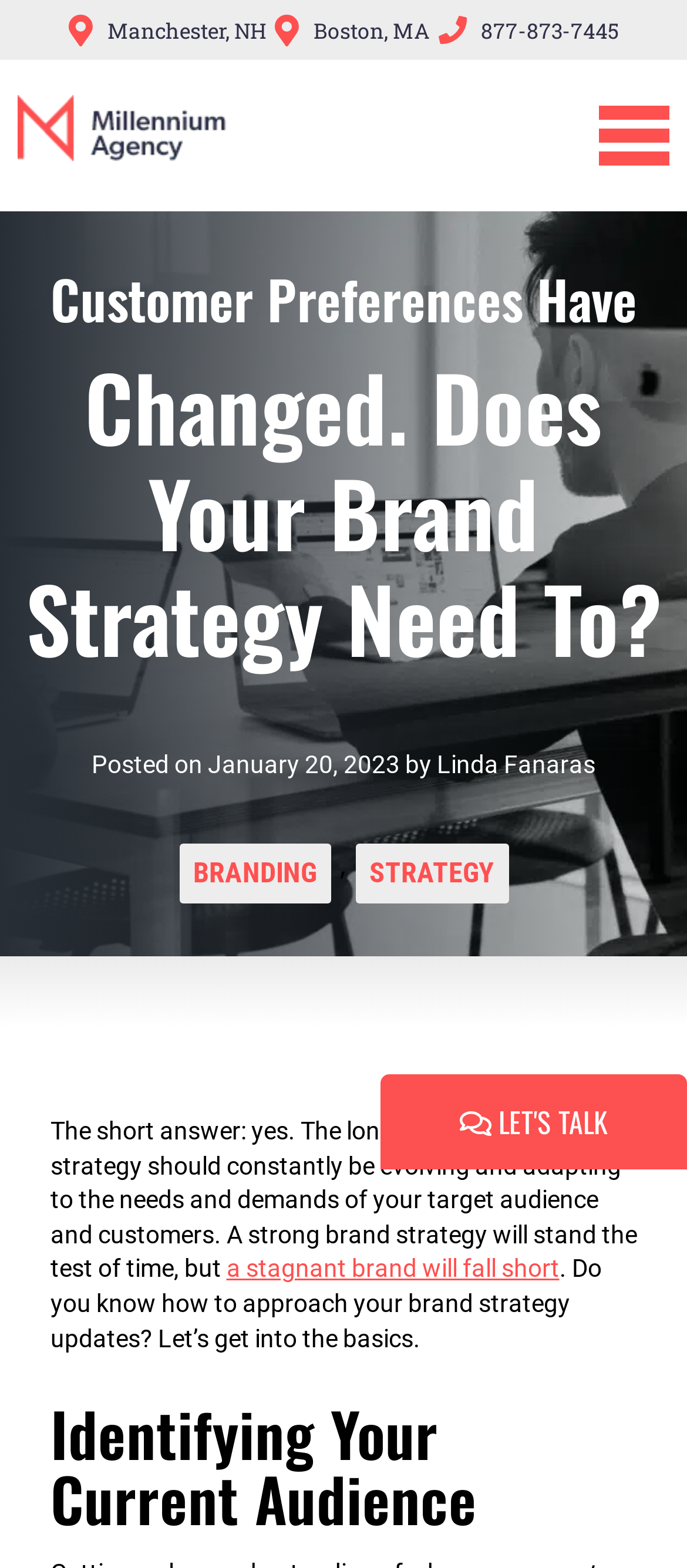Please answer the following question using a single word or phrase: 
Who wrote the article?

Linda Fanaras